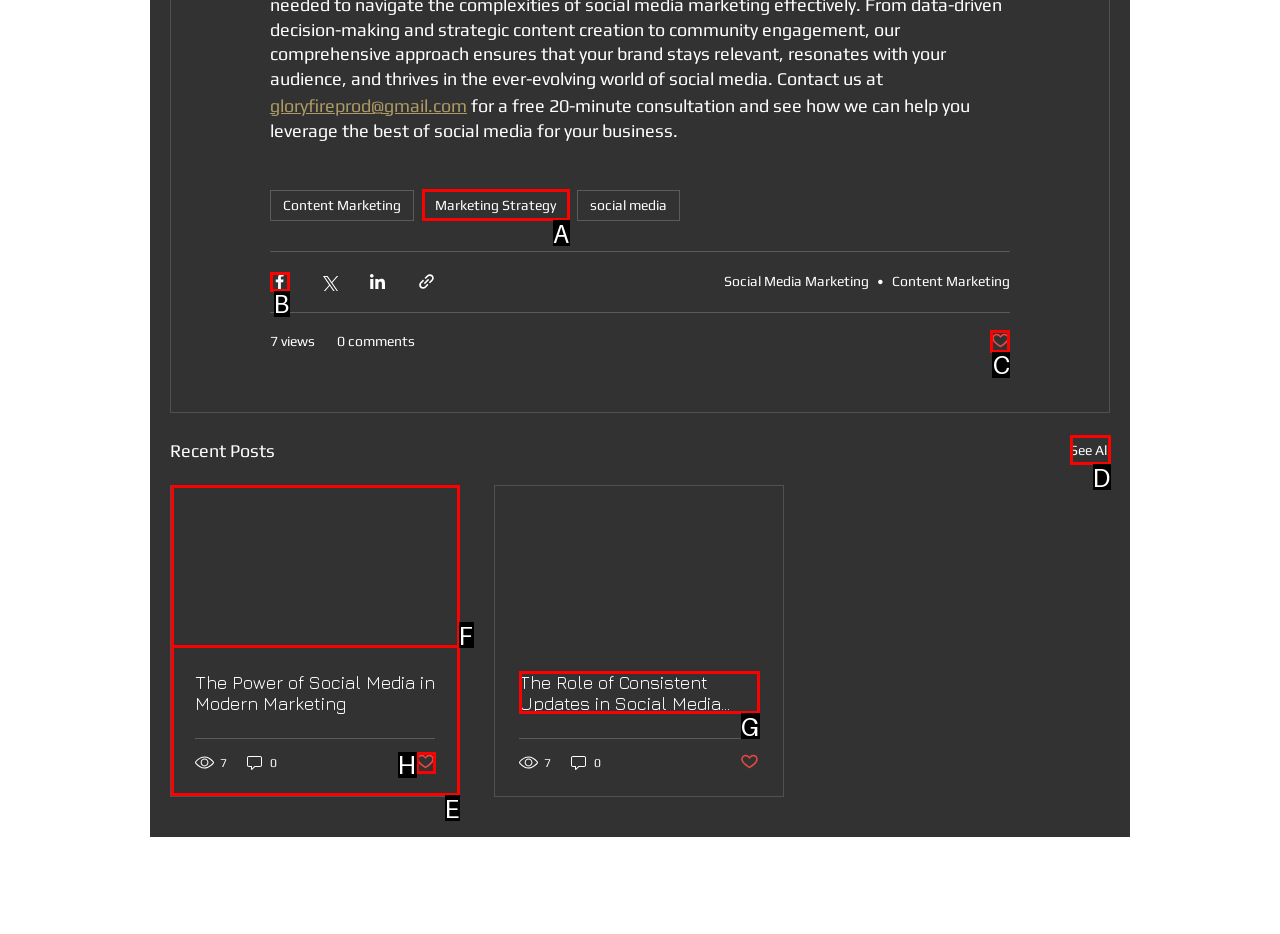Indicate which lettered UI element to click to fulfill the following task: Click the 'Post not marked as liked' button
Provide the letter of the correct option.

C